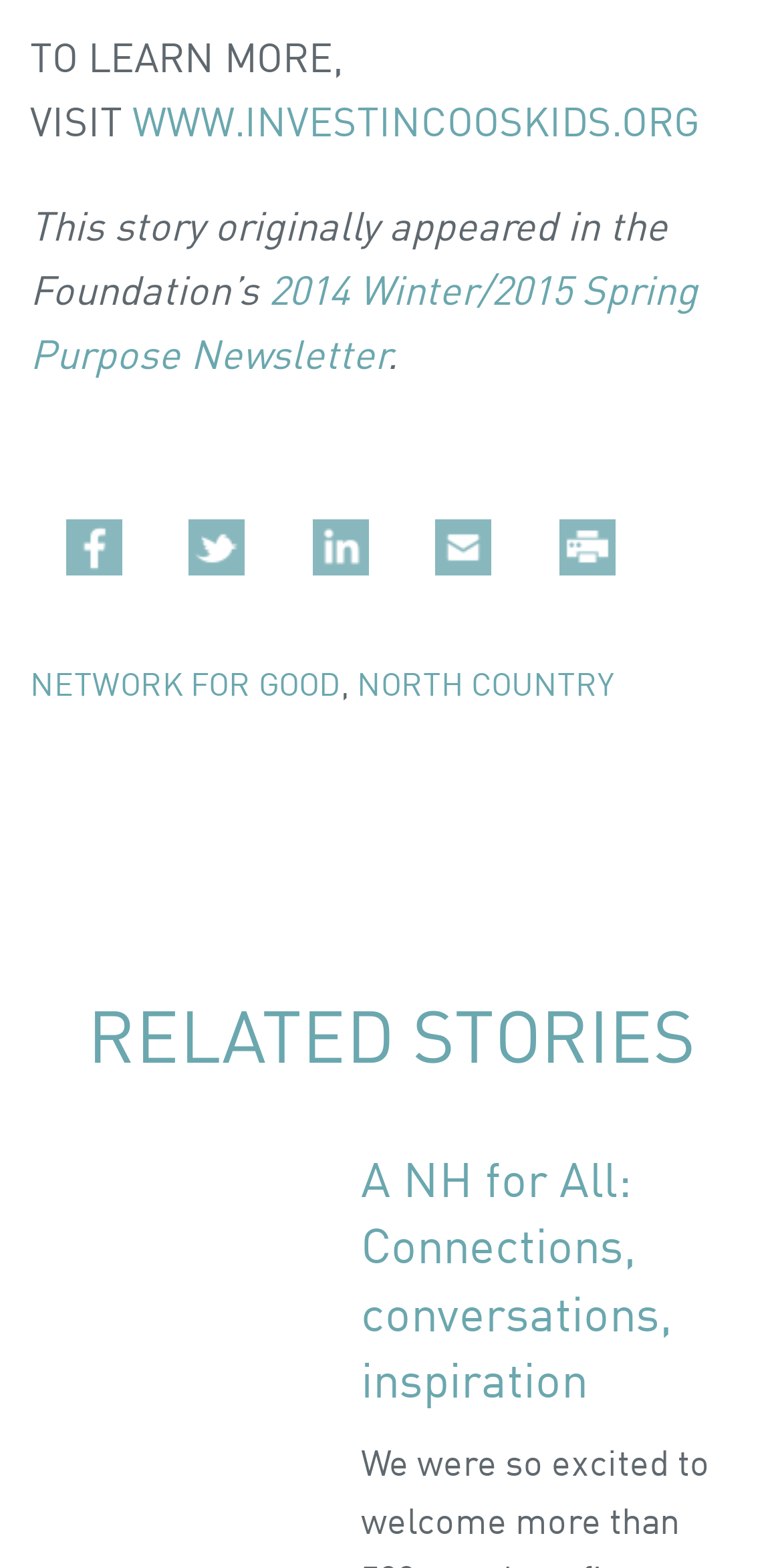Locate the bounding box coordinates of the element that should be clicked to fulfill the instruction: "visit the Invest in Kids website".

[0.169, 0.067, 0.895, 0.093]